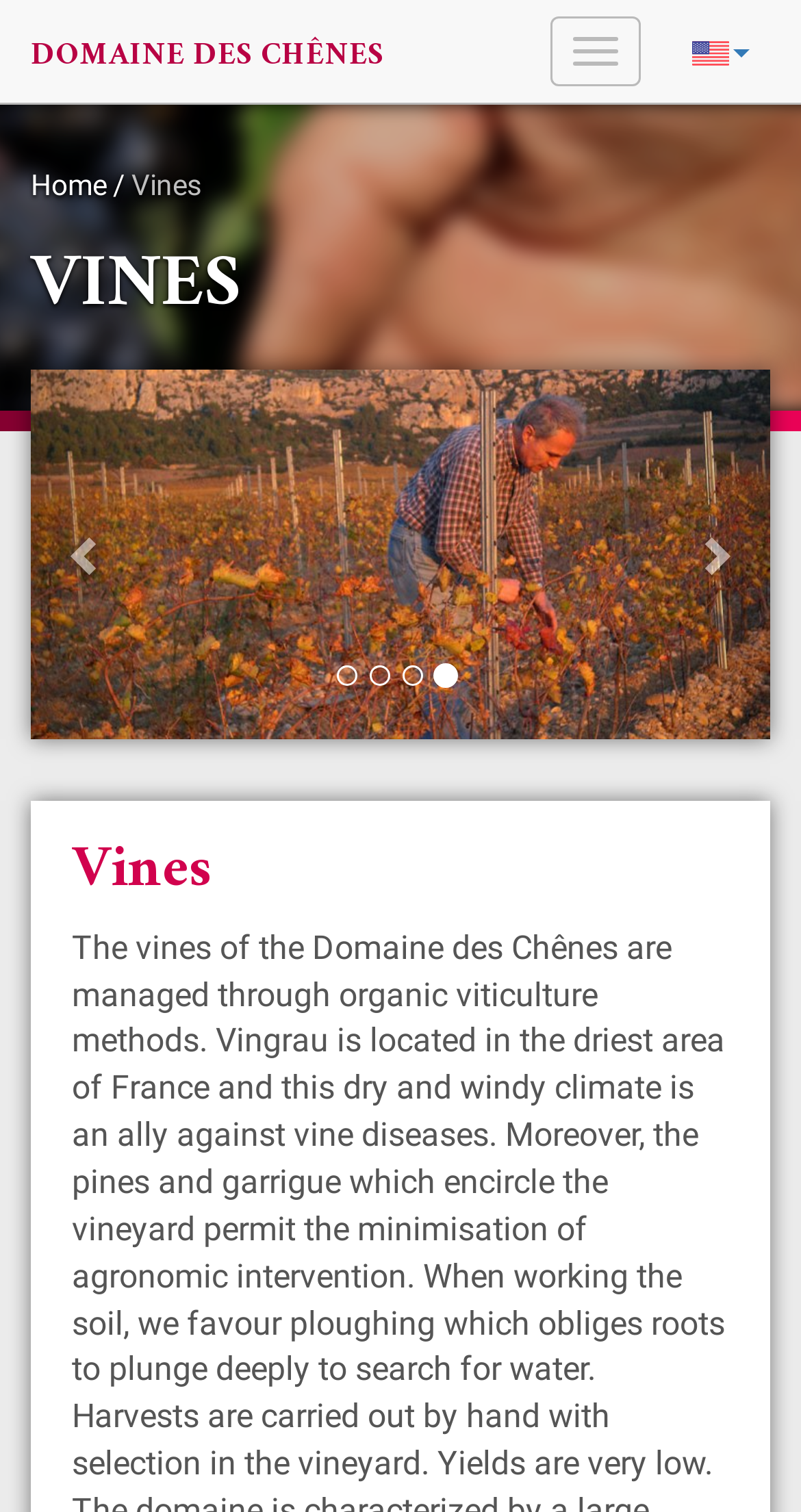Locate the coordinates of the bounding box for the clickable region that fulfills this instruction: "Toggle navigation".

[0.687, 0.011, 0.8, 0.057]